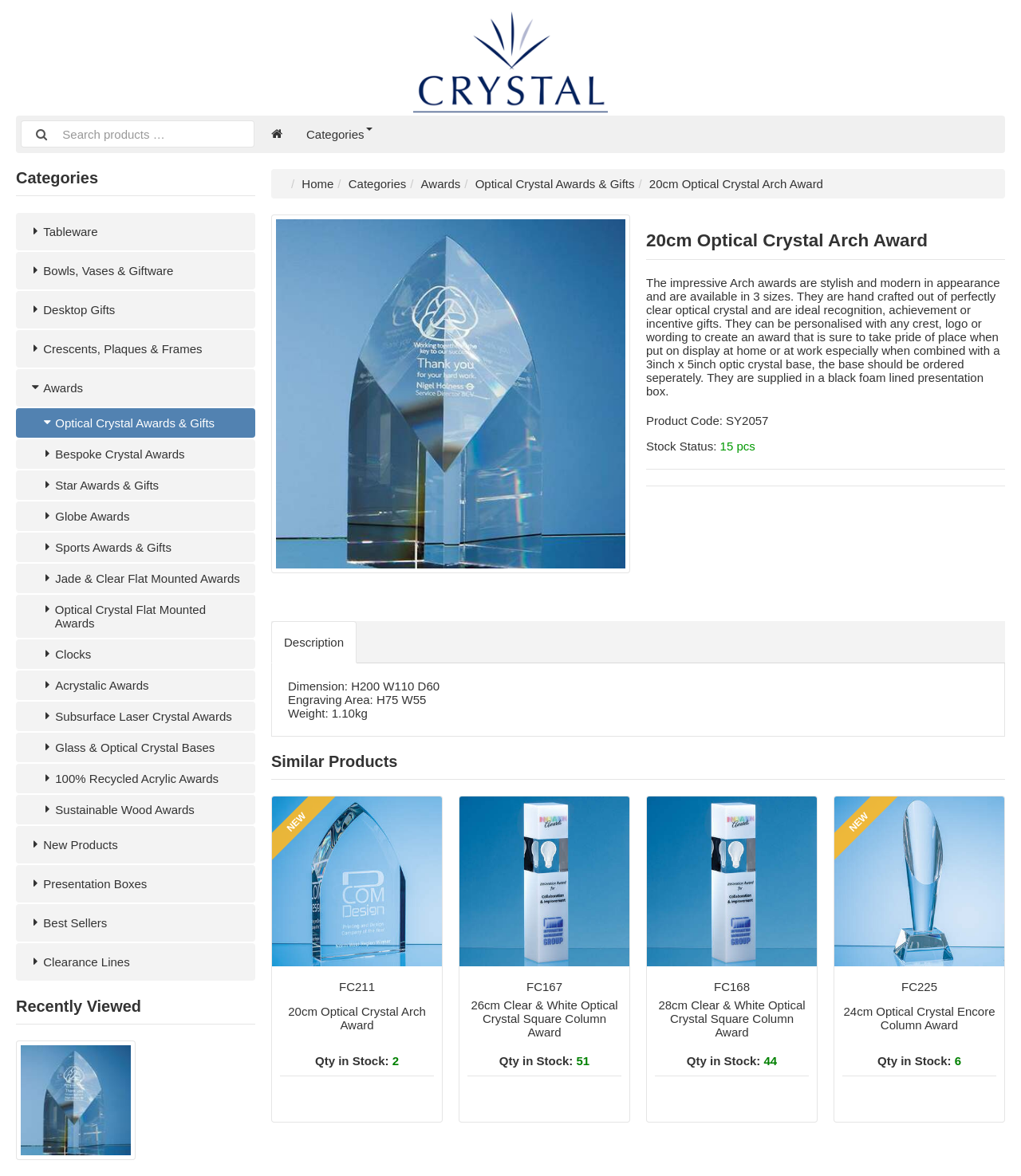Using the details from the image, please elaborate on the following question: What is the name of the award?

I found the answer by looking at the heading element with the text '20cm Optical Crystal Arch Award' which is located at the top of the page, indicating that it is the main topic of the page.